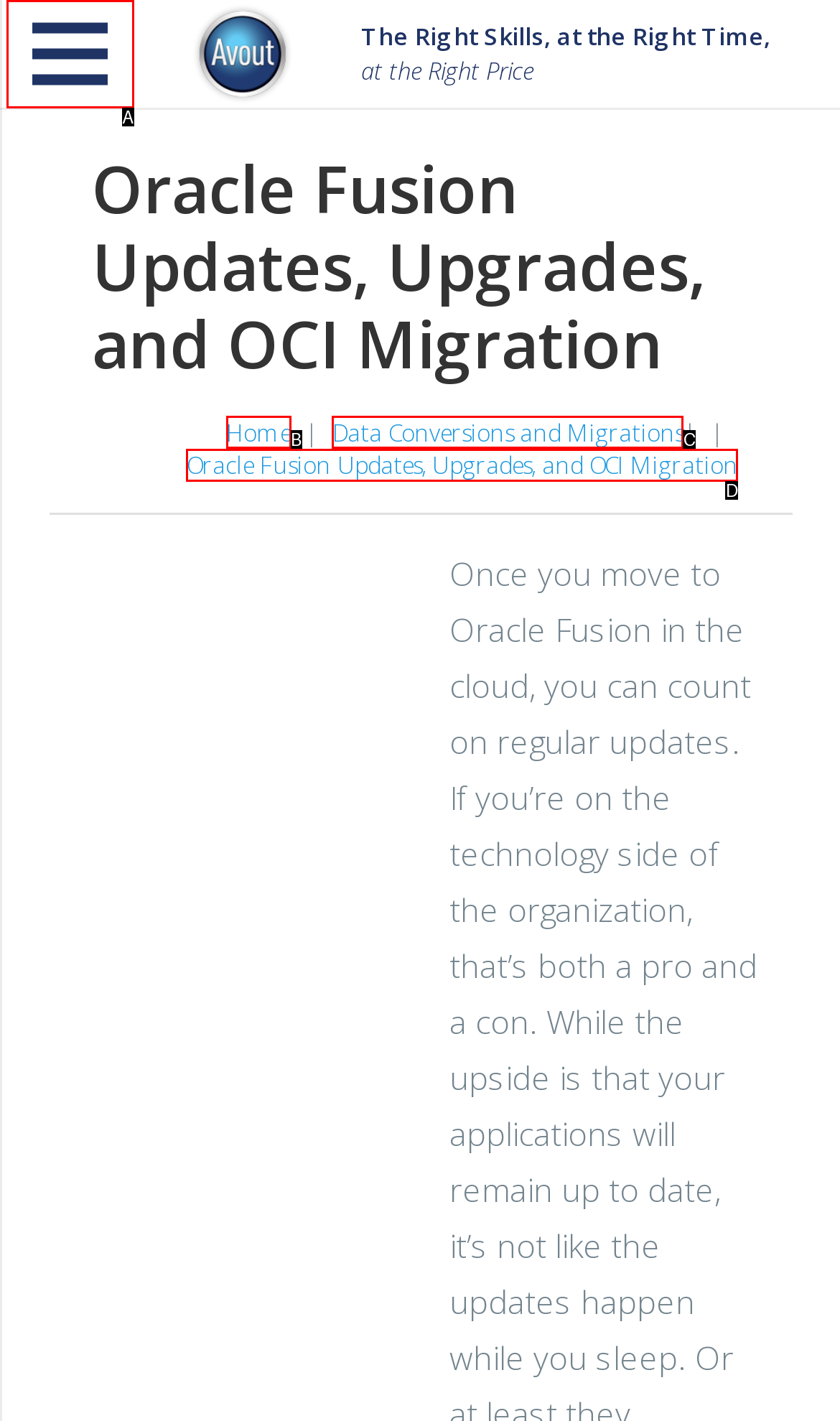Given the description: Home, determine the corresponding lettered UI element.
Answer with the letter of the selected option.

B